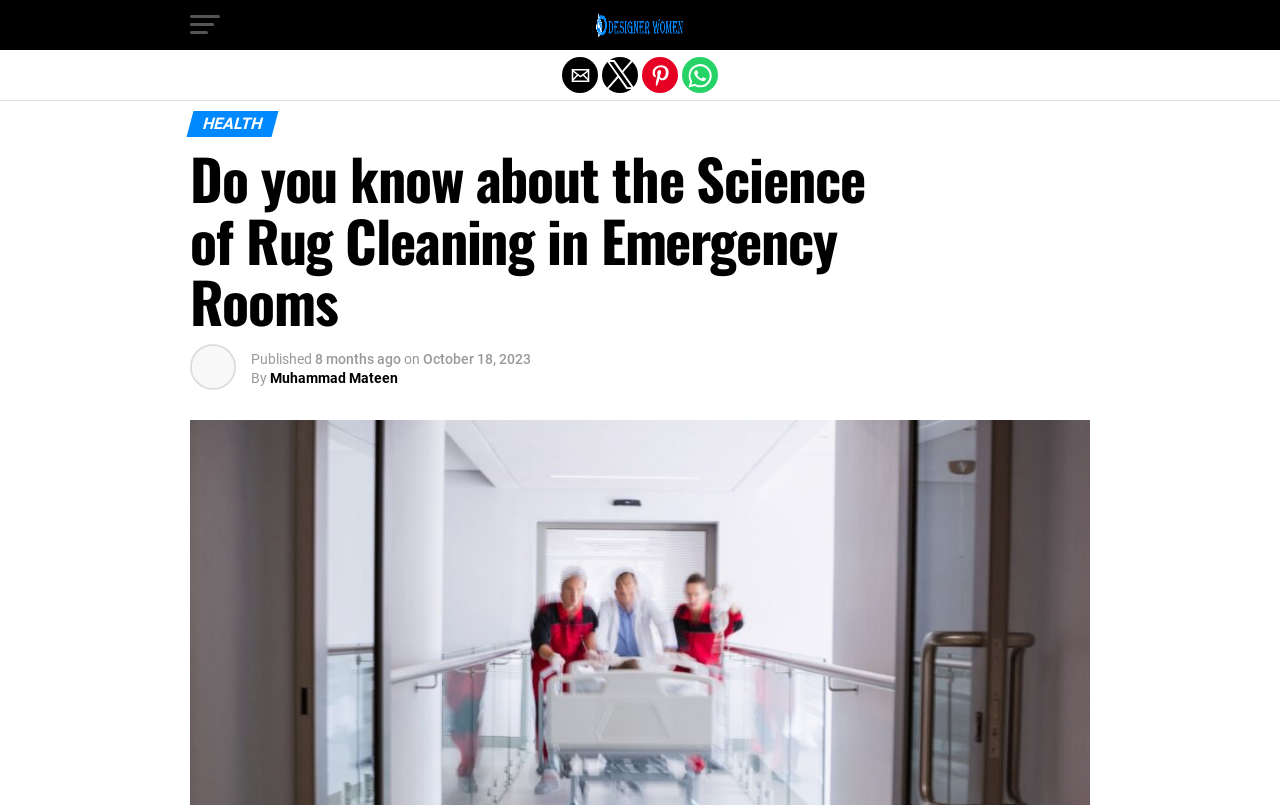Using the element description: "parent_node: Designer Women", determine the bounding box coordinates for the specified UI element. The coordinates should be four float numbers between 0 and 1, [left, top, right, bottom].

[0.464, 0.031, 0.536, 0.055]